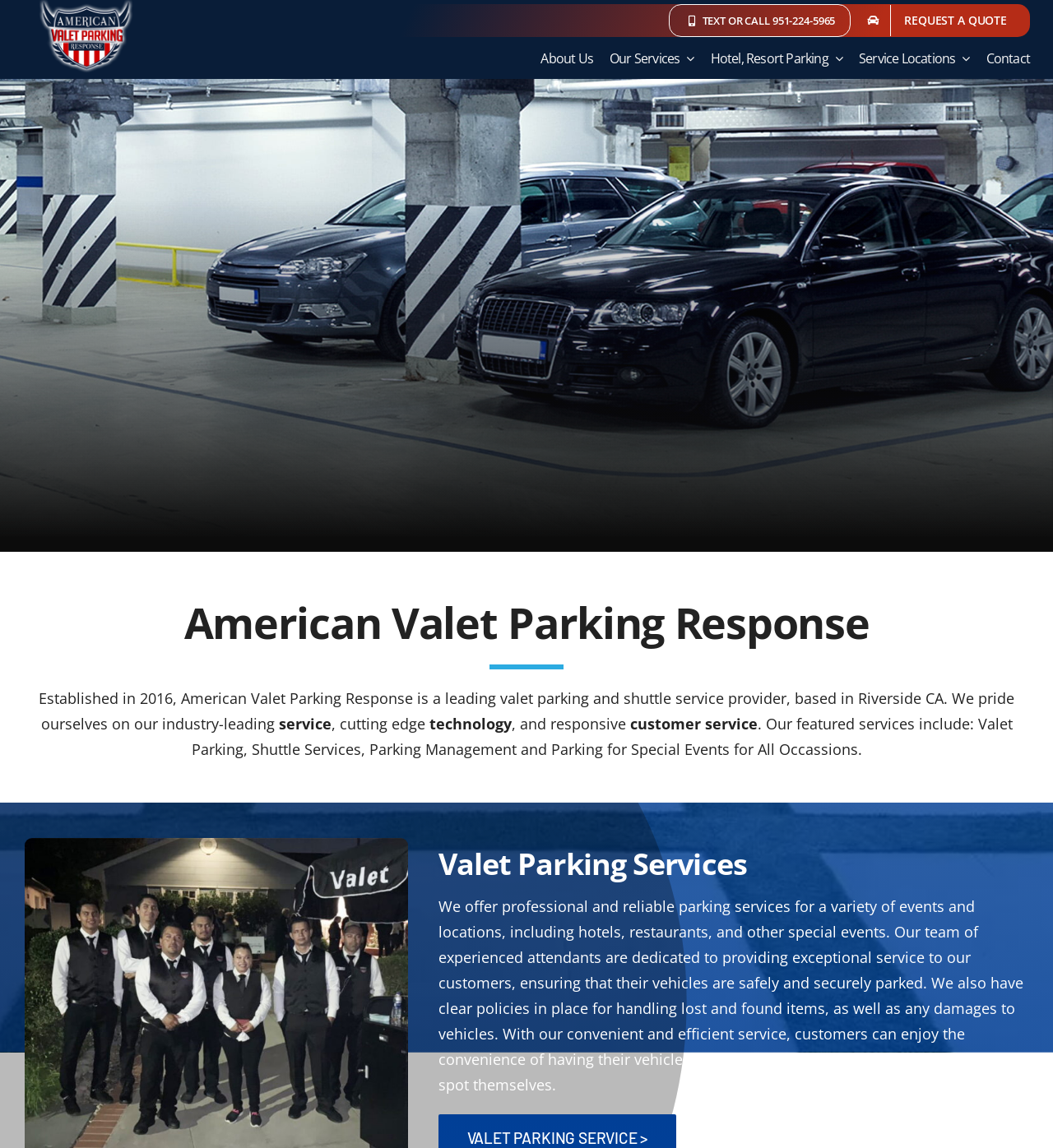Please give a succinct answer using a single word or phrase:
What type of events do they provide parking services for?

Special events